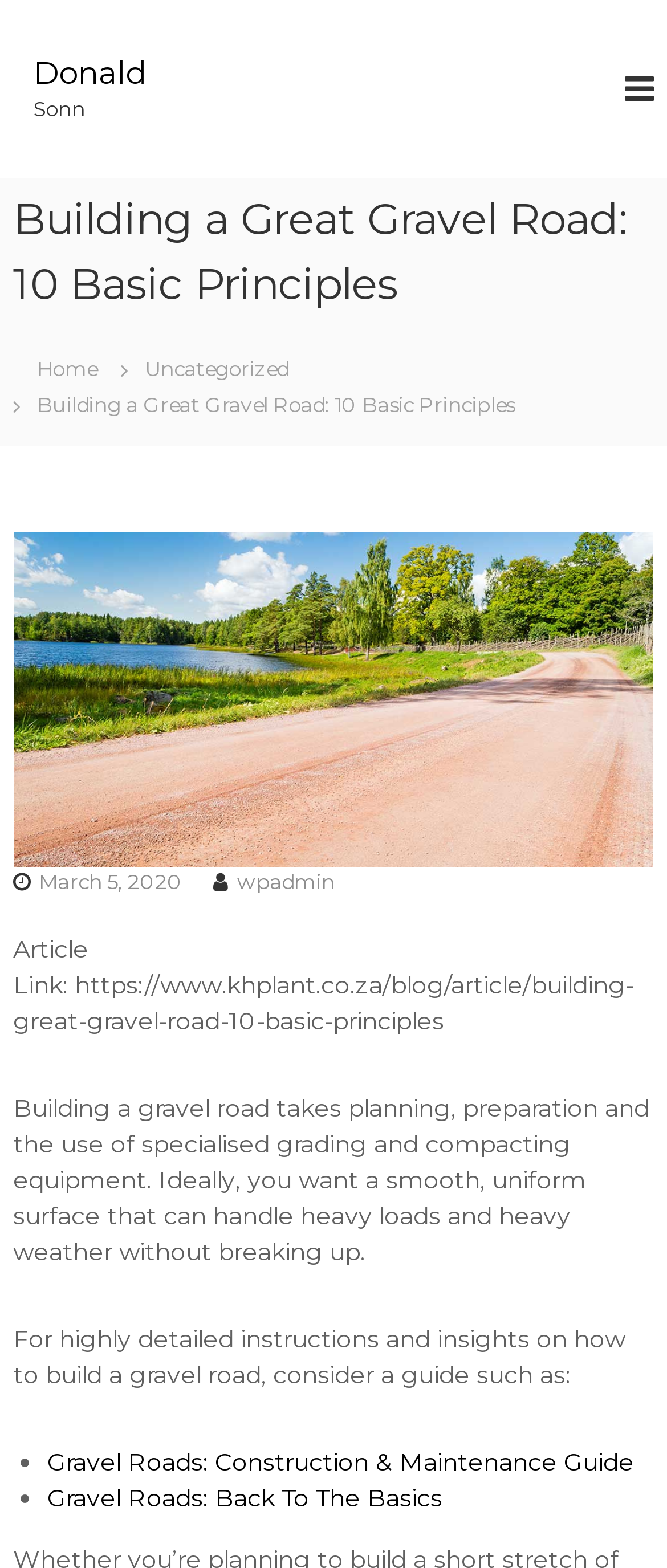What is the date of the article?
Give a detailed explanation using the information visible in the image.

The date of the article can be found by looking at the link 'March 5, 2020' which is located below the article title, indicating the date the article was published.